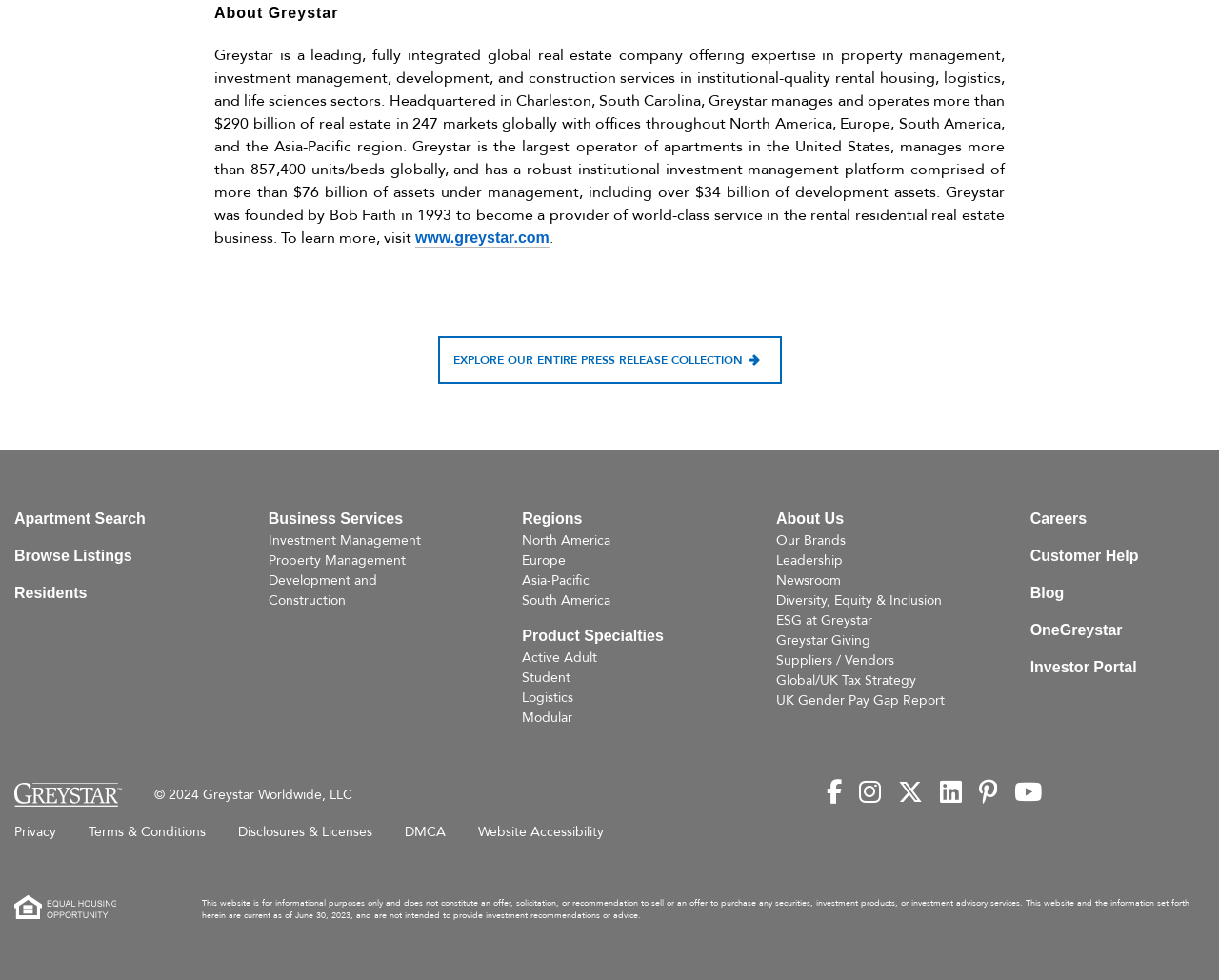Kindly determine the bounding box coordinates for the clickable area to achieve the given instruction: "Learn more about Greystar's investment management".

[0.22, 0.542, 0.345, 0.561]